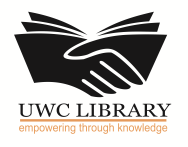Elaborate on the image with a comprehensive description.

The image features the logo of the UWC Library, symbolizing its mission of empowerment through knowledge. The design prominently includes an abstract representation of an open book, symbolizing learning and information accessibility, paired with an outstretched hand that conveys support and guidance. Positioned beneath the graphic, the text "UWC LIBRARY" is displayed in bold, capital letters, emphasizing the institution's identity. Below that, the phrase "empowering through knowledge" is presented in a softer font, reflecting the library's commitment to enhancing educational opportunities and promoting scholarly resources for its community.